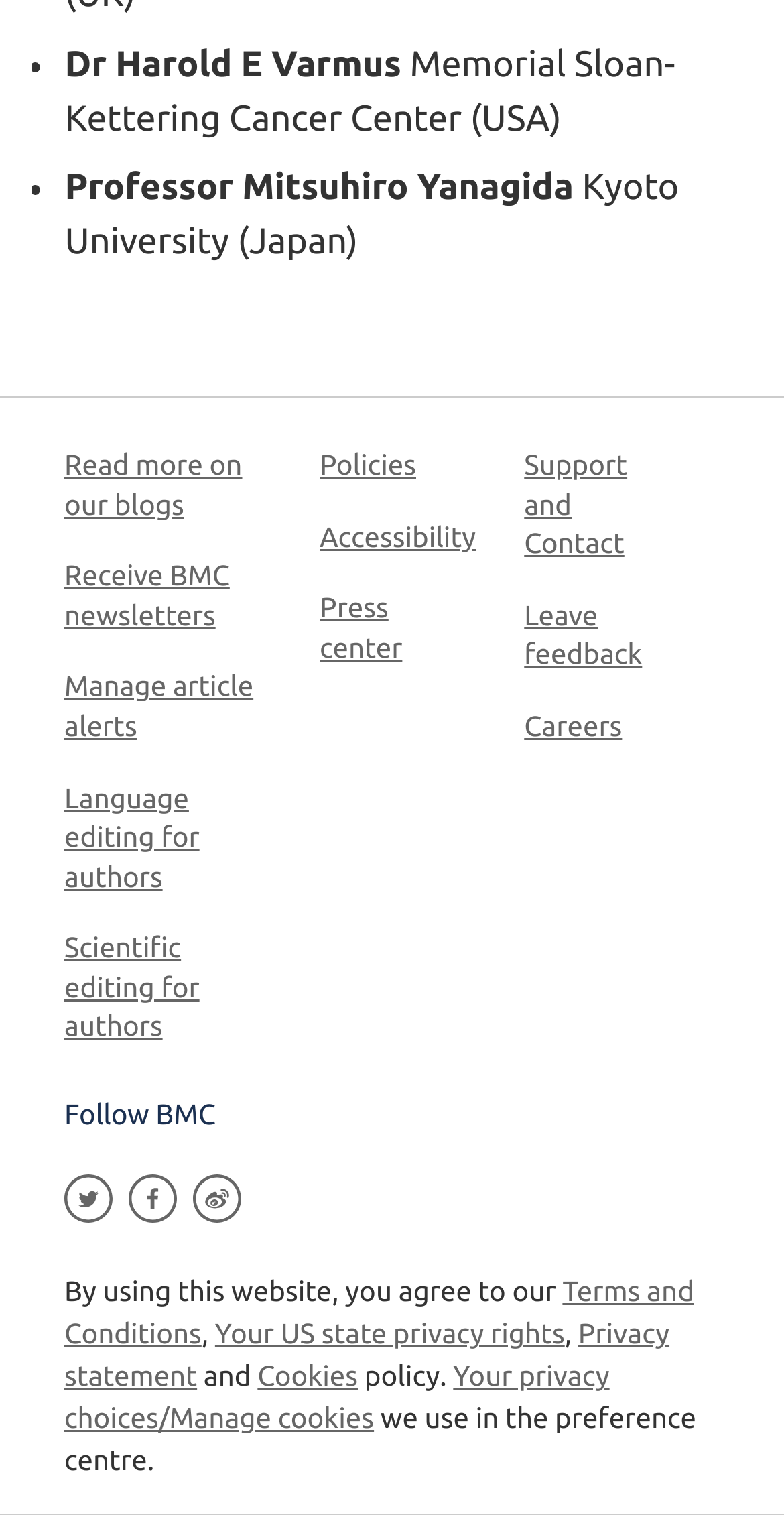Locate the coordinates of the bounding box for the clickable region that fulfills this instruction: "Manage article alerts".

[0.082, 0.442, 0.323, 0.49]